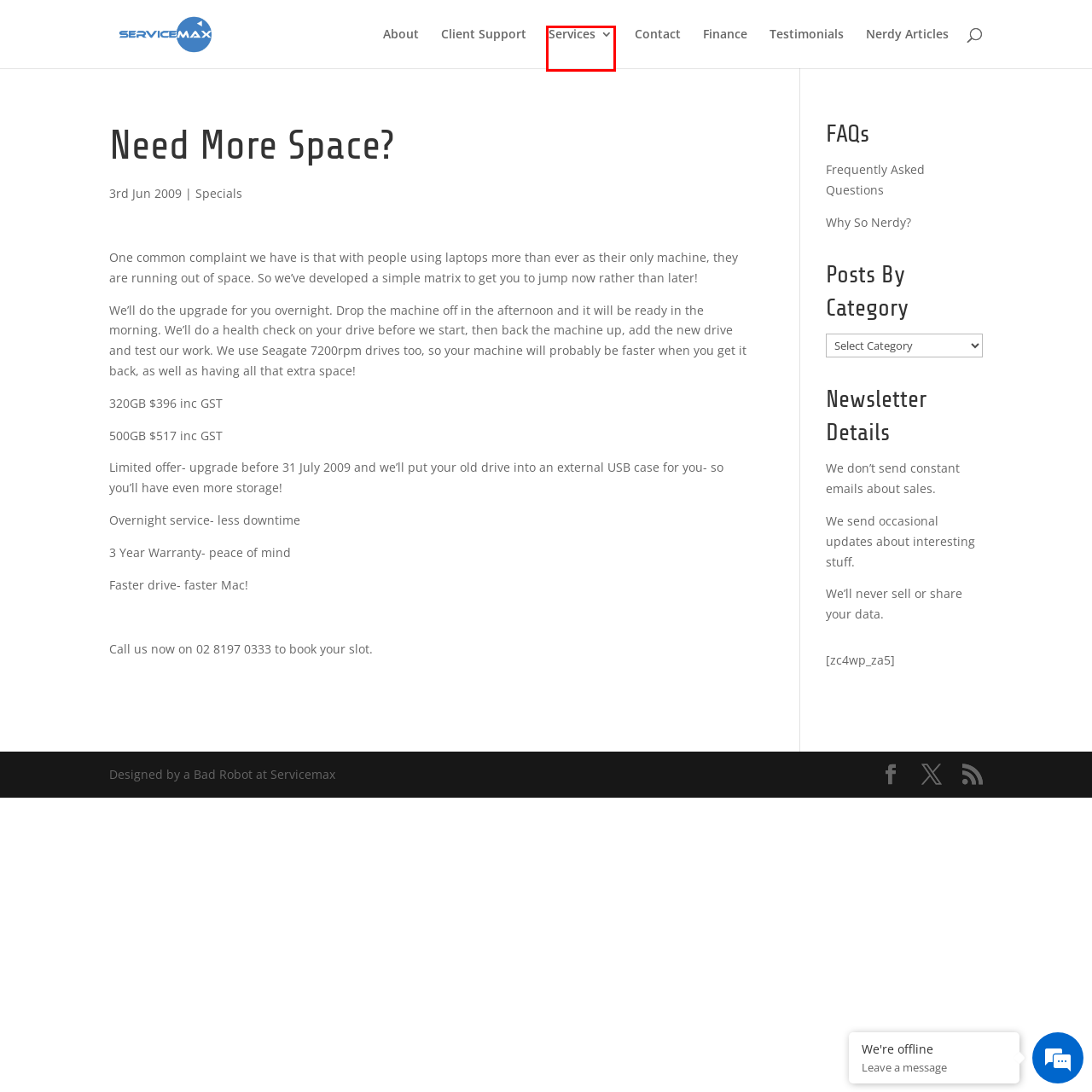Observe the provided screenshot of a webpage with a red bounding box around a specific UI element. Choose the webpage description that best fits the new webpage after you click on the highlighted element. These are your options:
A. Support - ServiceMax
B. Blog - ServiceMax
C. Products - ServiceMax
D. ServiceMax
E. Testimonials - ServiceMax
F. Finance - ServiceMax
G. About ServiceMax
H. Servicemax- we service Macs!

C